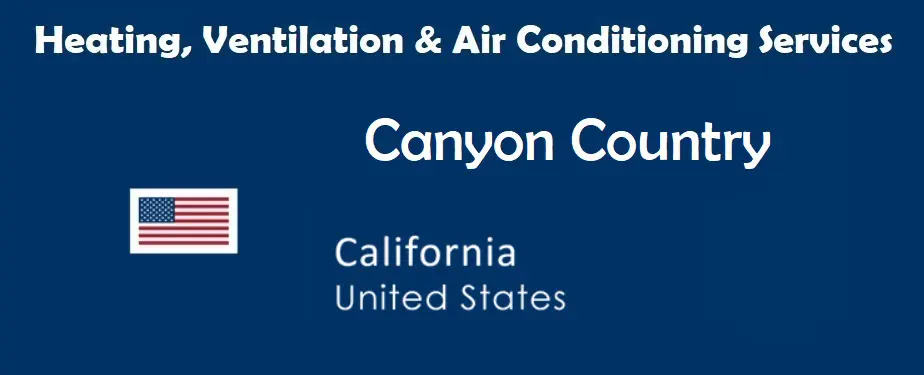What icon is adjacent to the text?
Based on the screenshot, provide a one-word or short-phrase response.

American flag